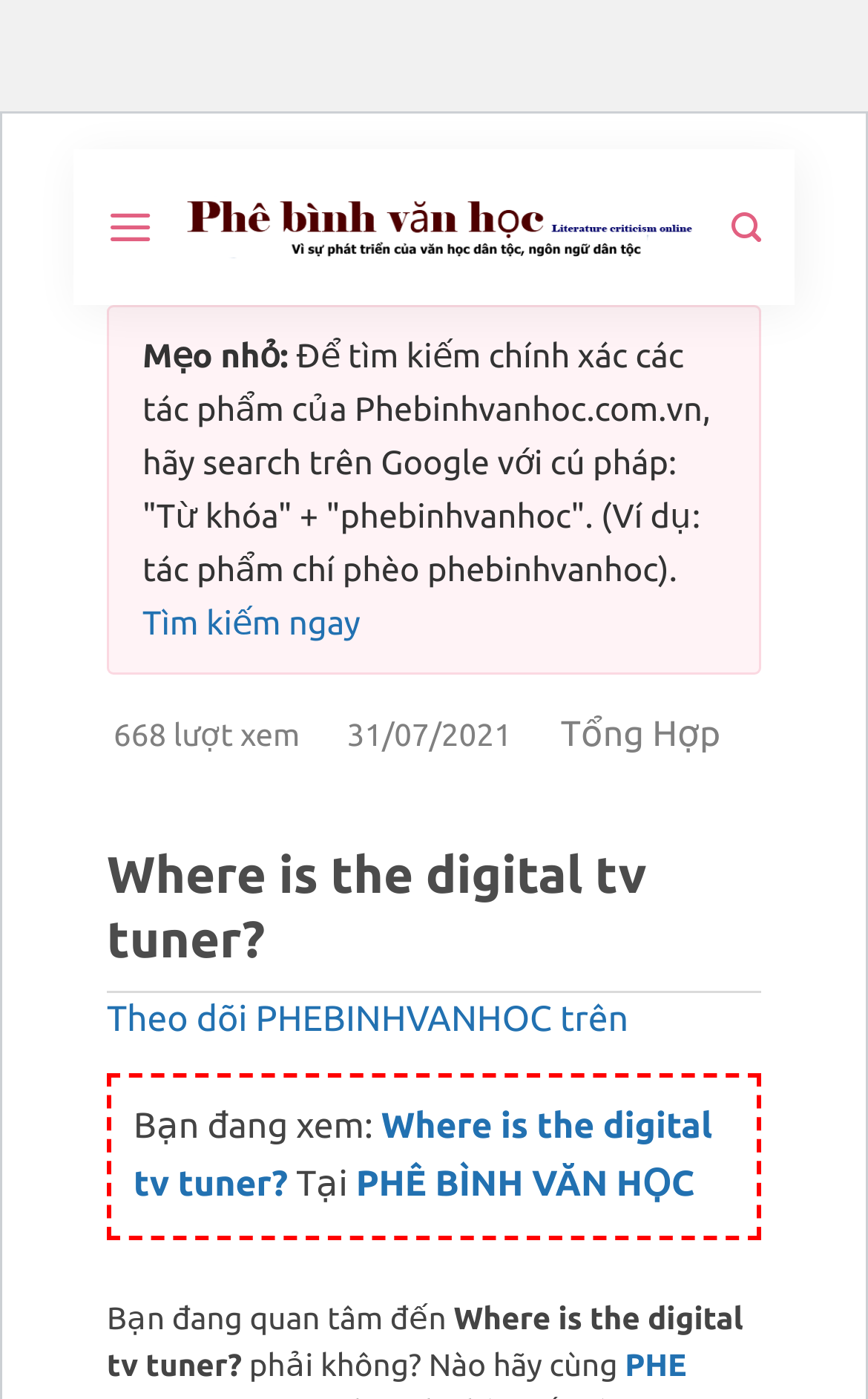How many views does the current article have?
Look at the webpage screenshot and answer the question with a detailed explanation.

The number of views can be found in the StaticText '668 lượt xem' with bounding box coordinates [0.131, 0.512, 0.354, 0.538].